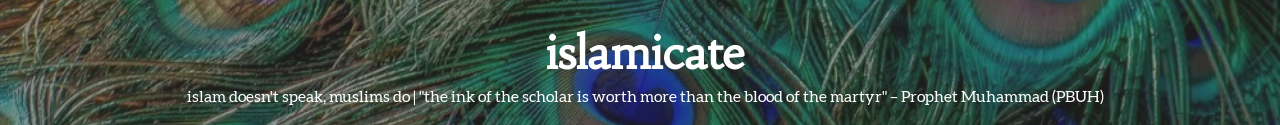Provide a thorough description of the image presented.

The image features a striking header banner for the blog titled "islamicate." It prominently displays the word "islamicate" in a bold, elegant font, conveying a sense of cultural significance. Below the title, a succinct, thought-provoking phrase reads, "islam doesn't speak, muslims do," followed by a notable quote attributed to Prophet Muhammad (PBUH): "the ink of the scholar is worth more than the blood of the martyr." The background is richly textured with vibrant peacock feathers, symbolizing beauty and wisdom, which resonates with the themes of the blog. This visual composition effectively captures the essence of intellectual discourse within the Muslim community, inviting readers to engage with its content.